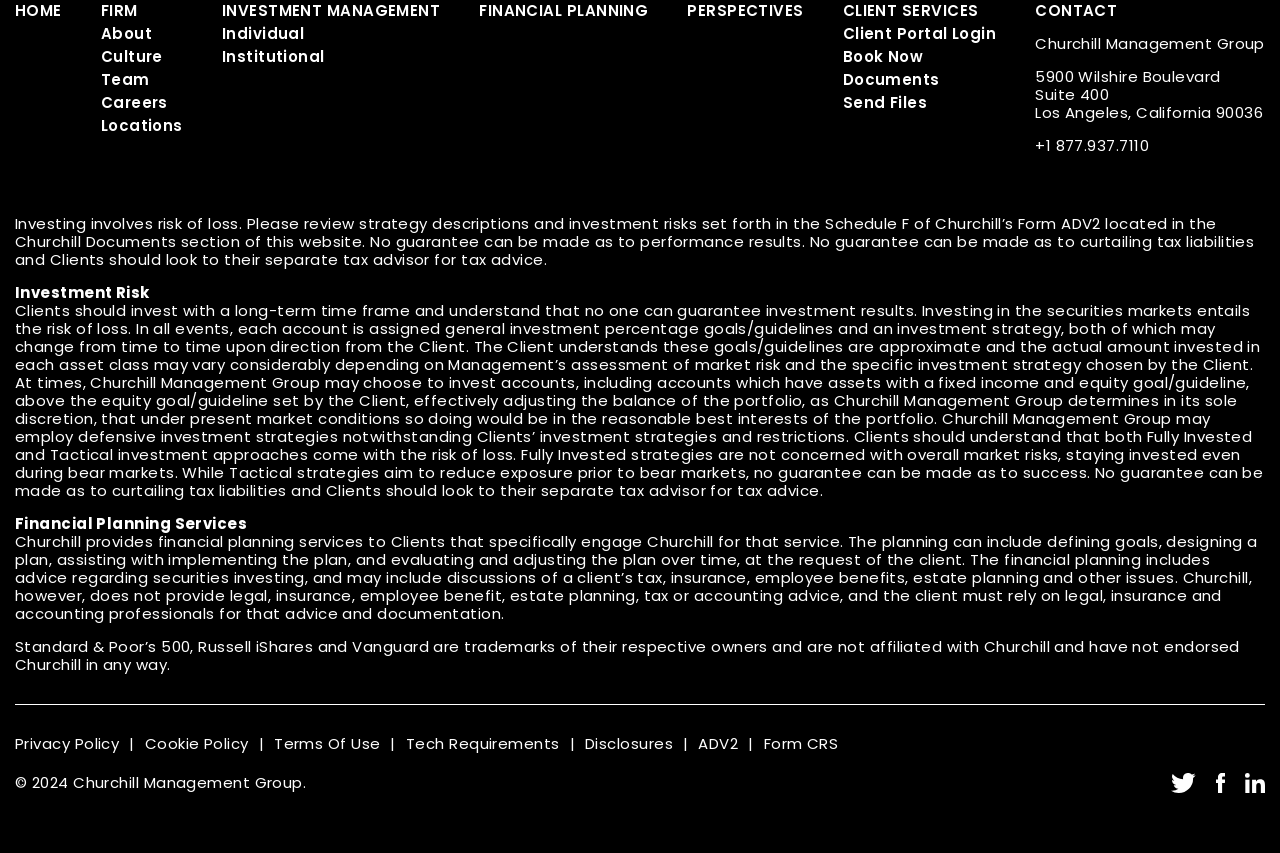Please give the bounding box coordinates of the area that should be clicked to fulfill the following instruction: "Click Twitter". The coordinates should be in the format of four float numbers from 0 to 1, i.e., [left, top, right, bottom].

[0.915, 0.906, 0.95, 0.93]